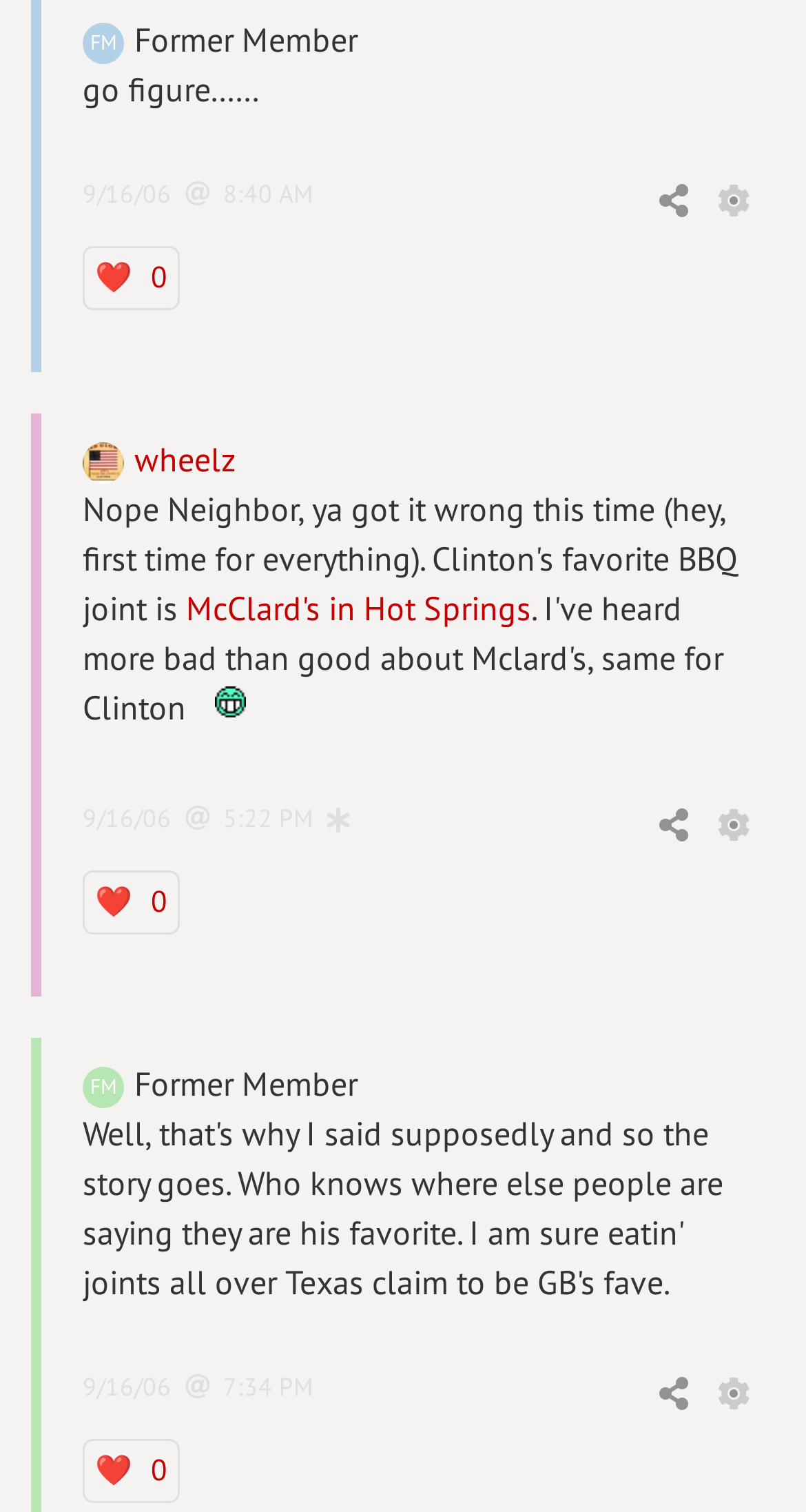Determine the bounding box coordinates for the area you should click to complete the following instruction: "Like a post".

[0.103, 0.163, 0.223, 0.205]